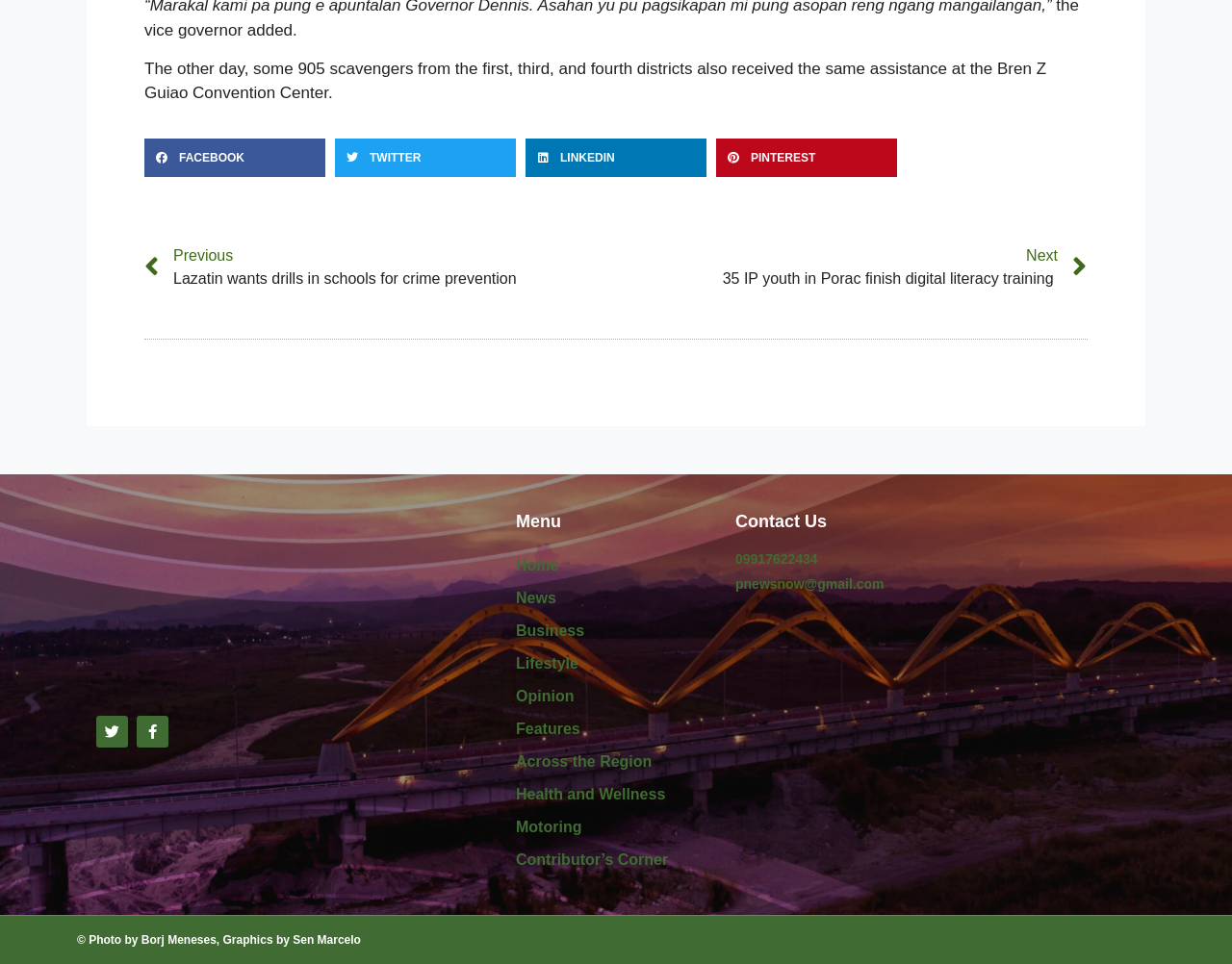How many menu items are there?
Please give a detailed and elaborate answer to the question.

There are nine menu items, namely 'Home', 'News', 'Business', 'Lifestyle', 'Opinion', 'Features', 'Across the Region', 'Health and Wellness', and 'Motoring', which are located at the bottom of the webpage under the 'Menu' section.